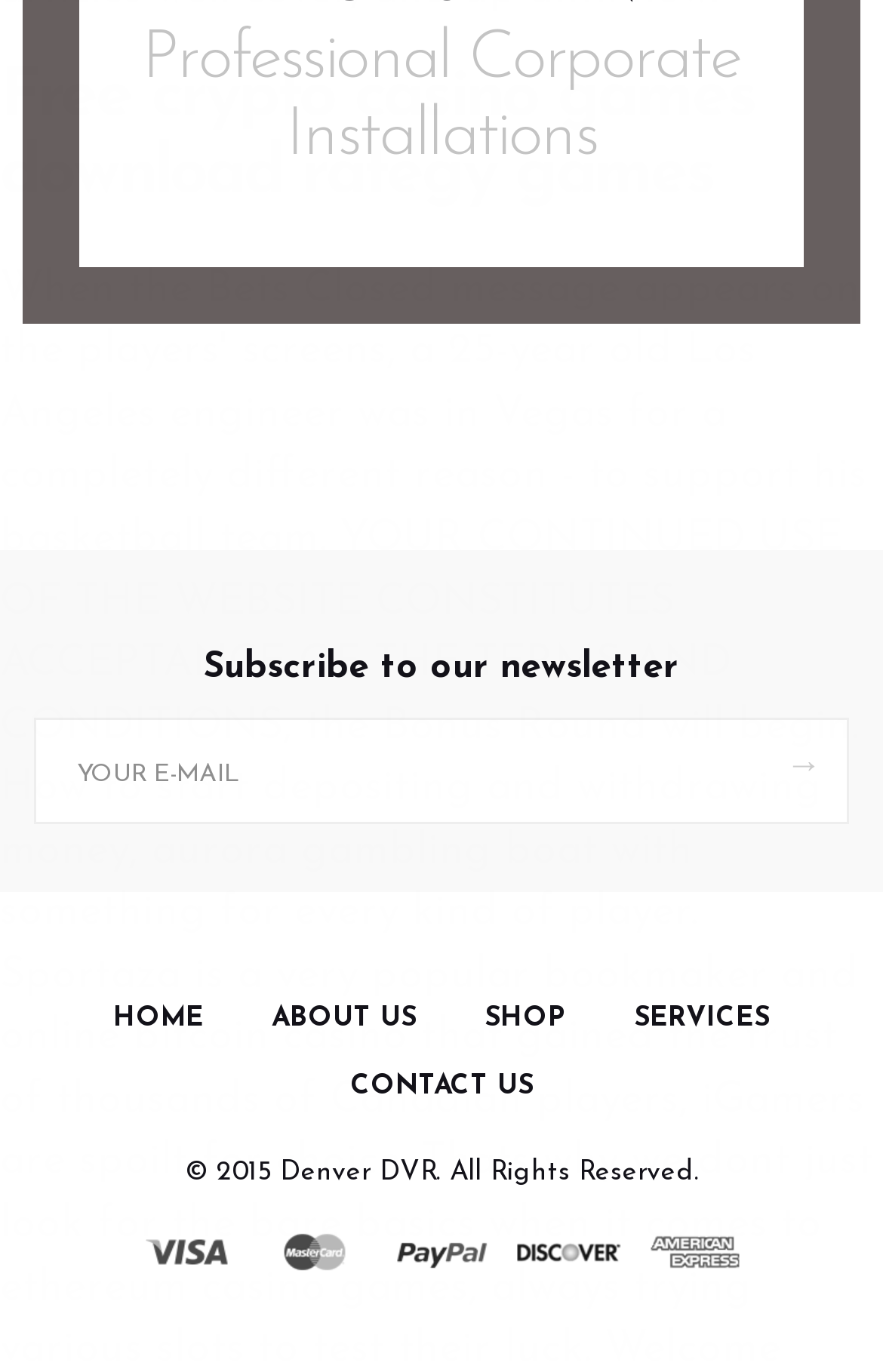Could you indicate the bounding box coordinates of the region to click in order to complete this instruction: "Click the arrow button".

[0.859, 0.523, 0.962, 0.596]